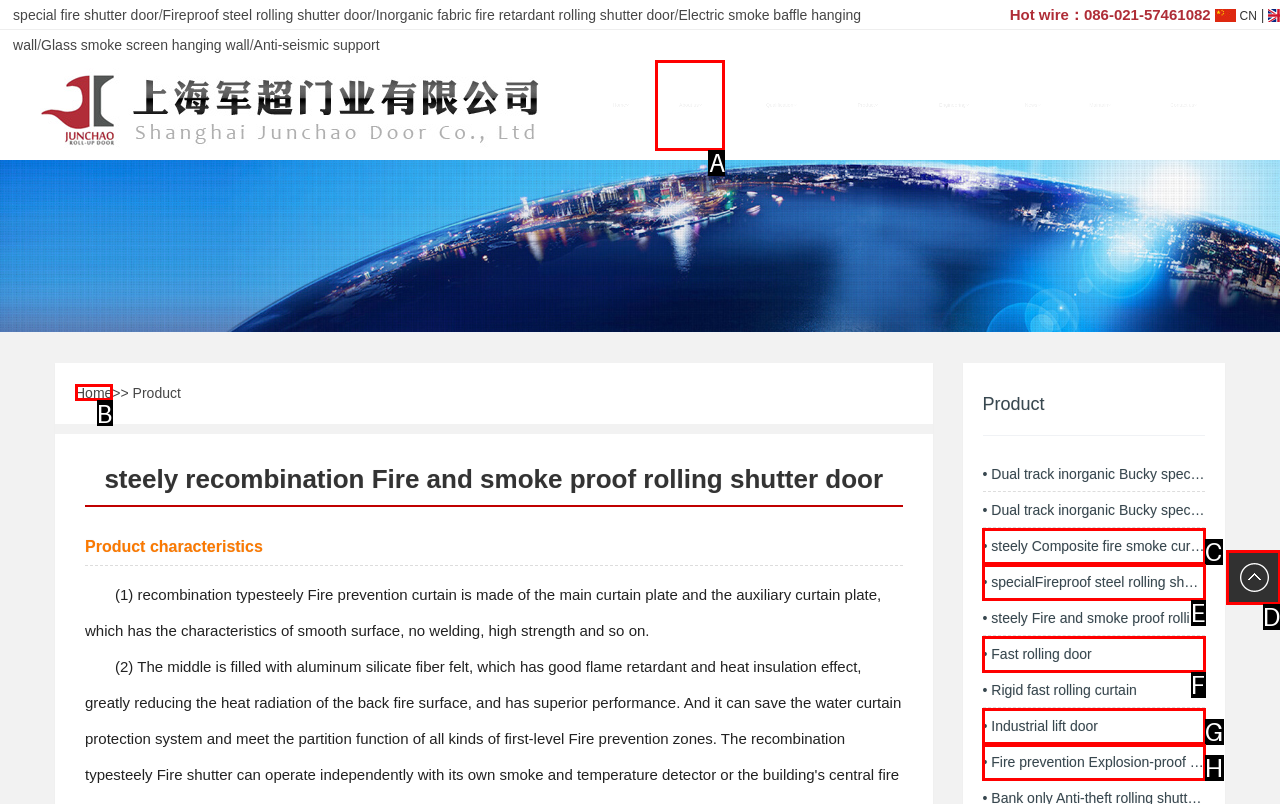Find the HTML element that corresponds to the description: • Industrial lift door. Indicate your selection by the letter of the appropriate option.

G